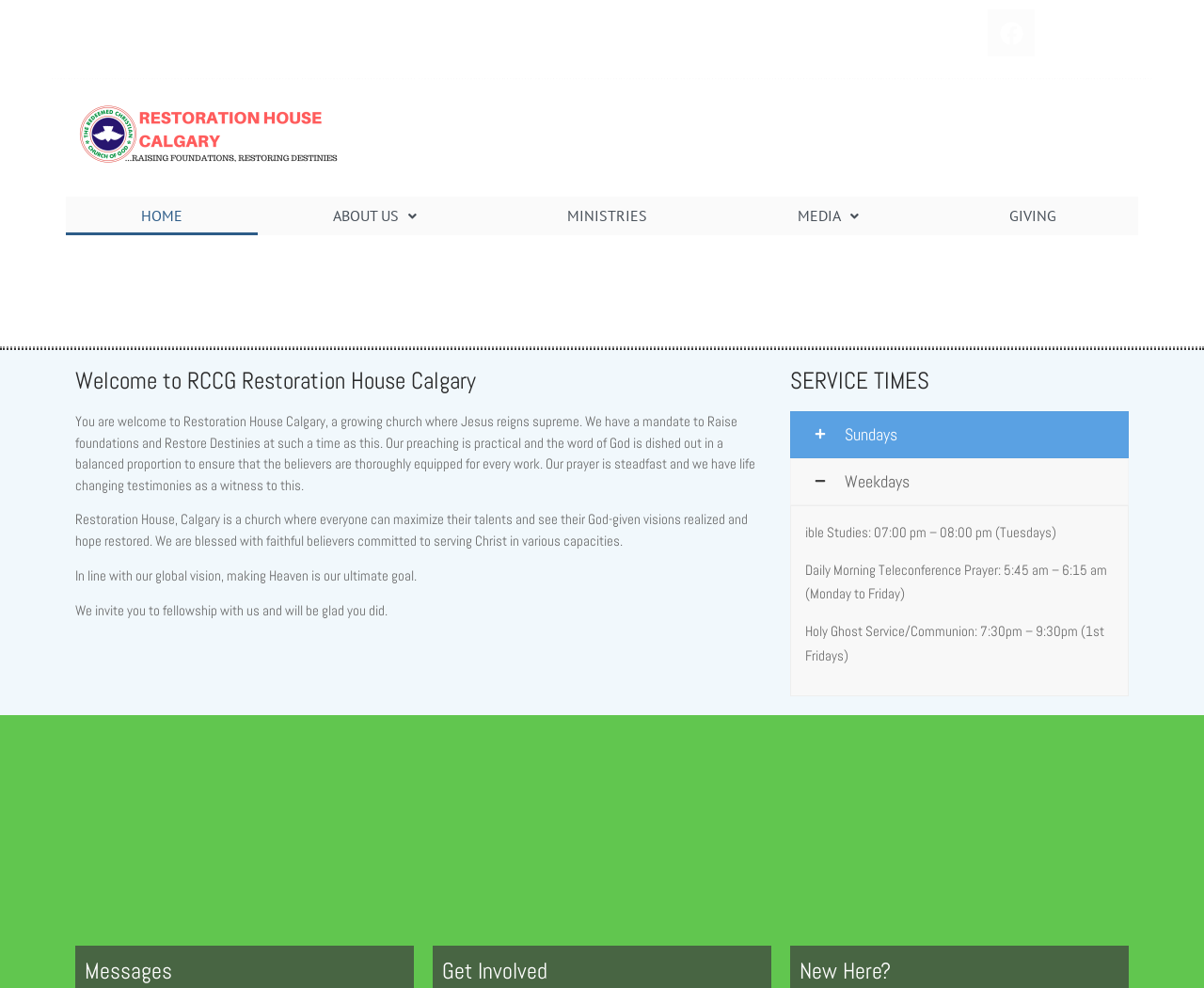Generate a comprehensive description of the contents of the webpage.

The webpage is about Restoration House Calgary, a church community. At the top right corner, there are three social media links: Facebook, Twitter, and Youtube, each accompanied by an image. Below these links, there is a logo of the church, "default-logo", which is an image.

The main navigation menu is located below the logo, with five links: "HOME", "ABOUT US", "MINISTRIES", "MEDIA", and "GIVING". The "ABOUT US" and "MEDIA" links have dropdown menus.

The main content of the page is divided into several sections. The first section welcomes visitors to the church, with a heading "Welcome to RCCG Restoration House Calgary". Below this heading, there are four paragraphs of text that describe the church's mission, values, and goals.

The next section is about service times, with a heading "SERVICE TIMES". This section has three tabs: "Sundays", "Weekdays", and another "Weekdays" tab. The second "Weekdays" tab contains three lines of text describing the daily prayer schedule, Bible studies, and Holy Ghost Service/Communion.

The page also has three headings at the bottom: "Messages", "Get Involved", and "New Here?", which likely lead to other pages or sections with more information.